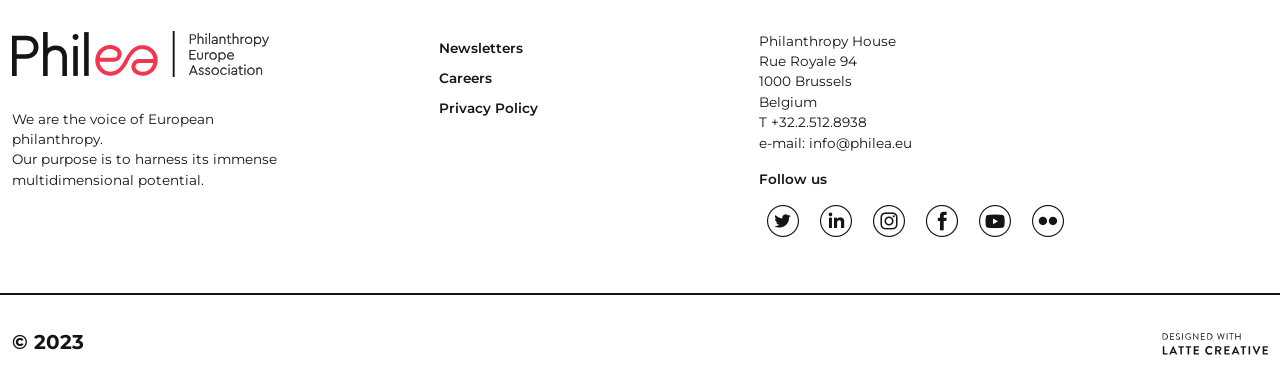Where is Philanthropy House located?
Give a comprehensive and detailed explanation for the question.

By examining the StaticText elements, we can see that Philanthropy House is located at Rue Royale 94, 1000 Brussels, Belgium, as indicated by the address provided.